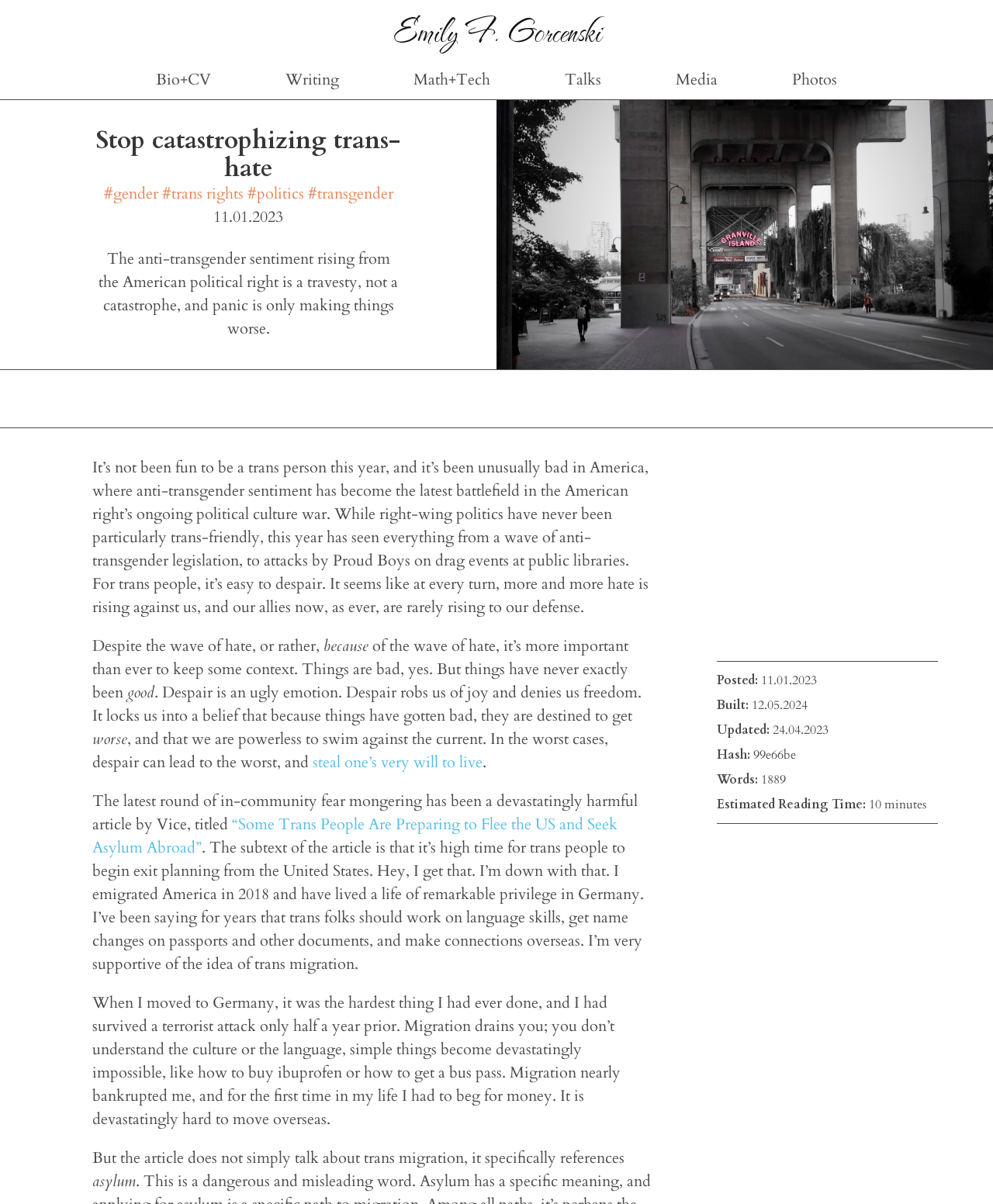Identify the bounding box coordinates of the clickable region necessary to fulfill the following instruction: "Click on the '#trans rights' link". The bounding box coordinates should be four float numbers between 0 and 1, i.e., [left, top, right, bottom].

[0.163, 0.152, 0.249, 0.169]